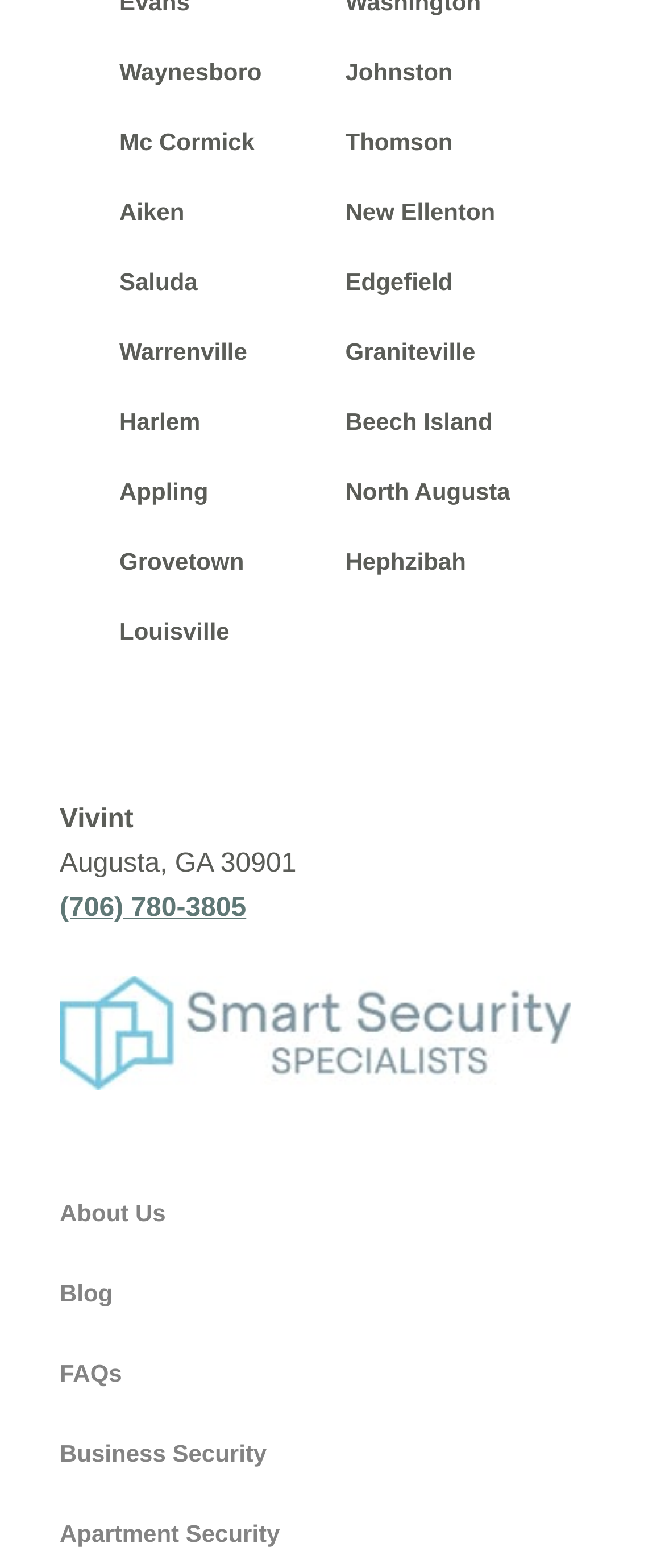Please find the bounding box coordinates of the section that needs to be clicked to achieve this instruction: "visit About Us".

[0.09, 0.765, 0.249, 0.782]